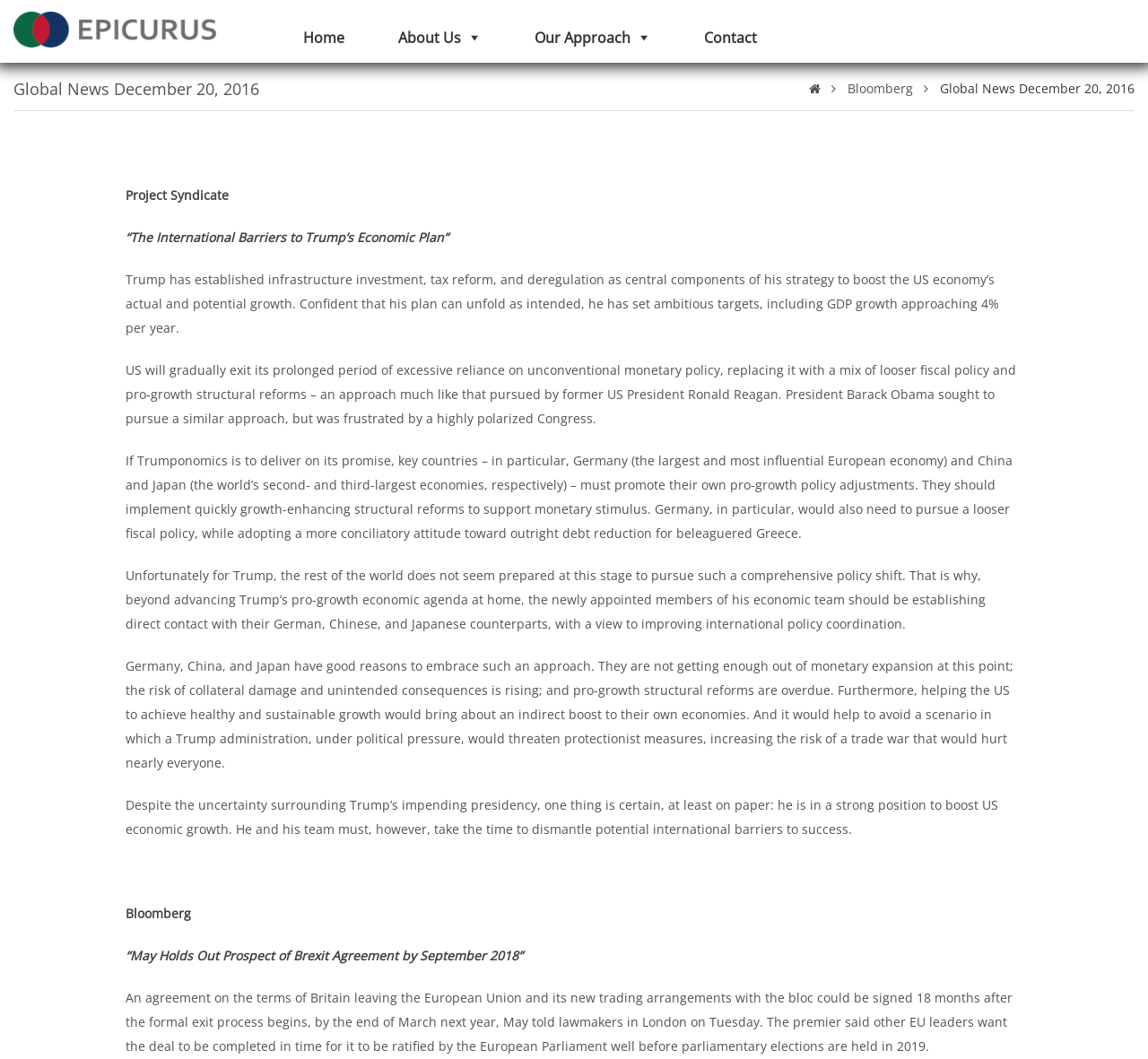What is the expected timeline for the Brexit agreement according to the second article?
Please interpret the details in the image and answer the question thoroughly.

The second article on the webpage mentions that 'May told lawmakers in London on Tuesday' that an agreement on the terms of Britain leaving the European Union could be signed 18 months after the formal exit process begins, by the end of March next year, which would be September 2018.